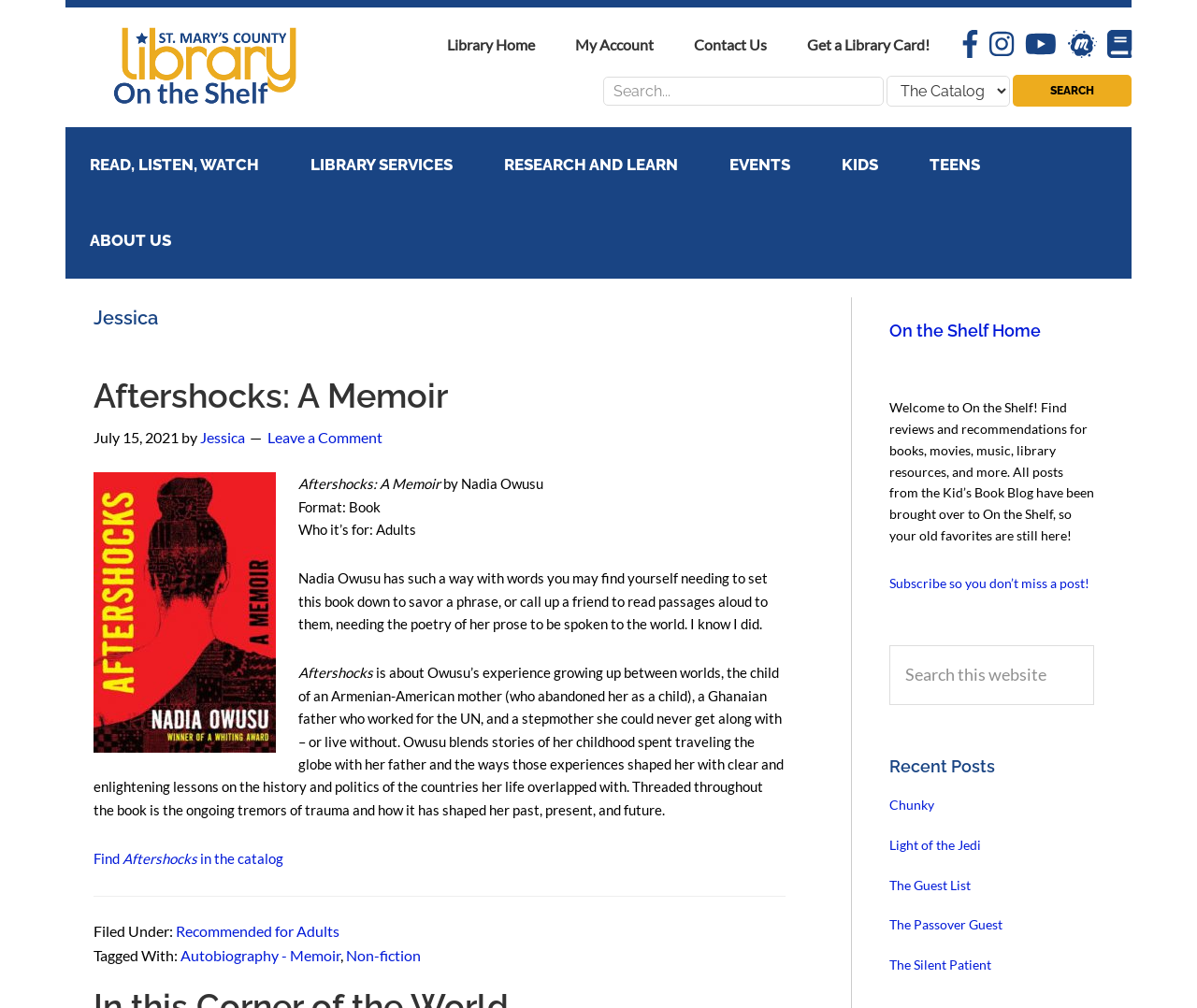Determine the bounding box coordinates of the section I need to click to execute the following instruction: "Search for a book". Provide the coordinates as four float numbers between 0 and 1, i.e., [left, top, right, bottom].

[0.504, 0.075, 0.945, 0.107]